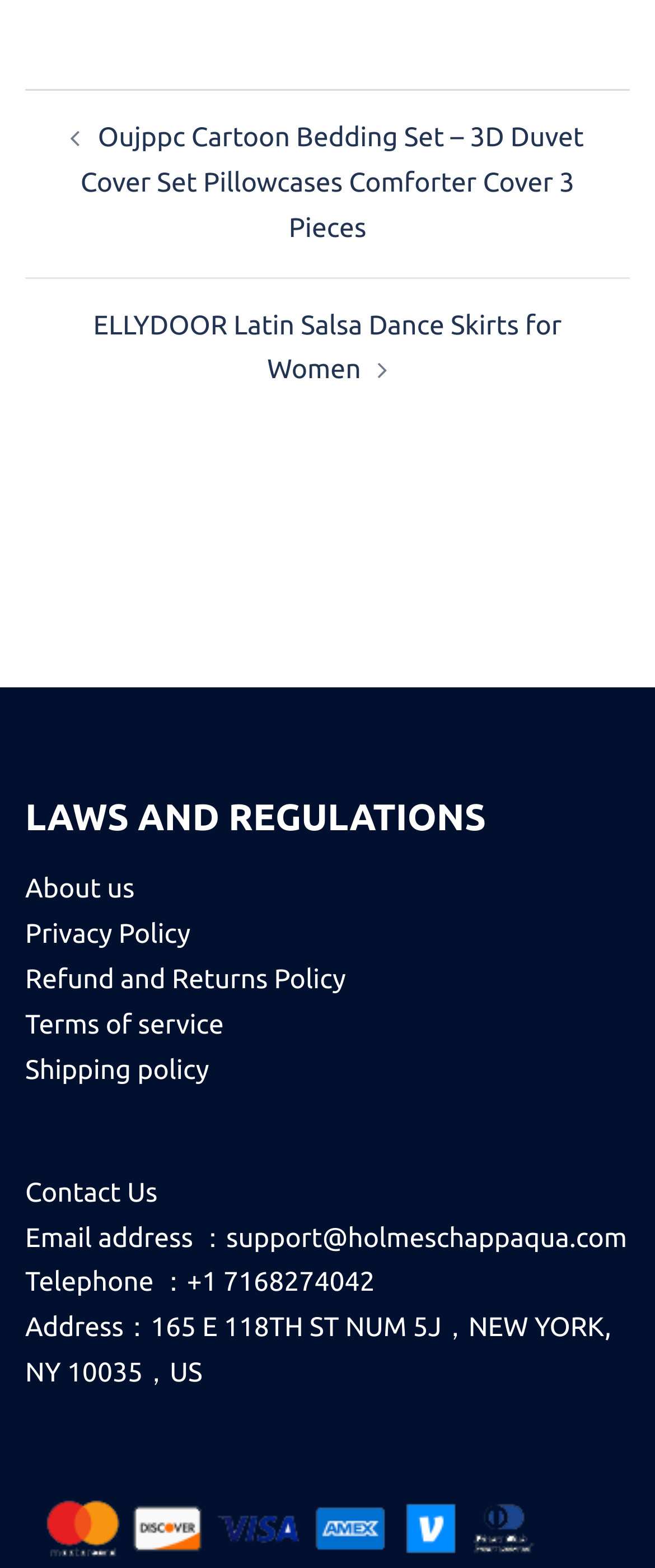Locate the UI element that matches the description Refund and Returns Policy in the webpage screenshot. Return the bounding box coordinates in the format (top-left x, top-left y, bottom-right x, bottom-right y), with values ranging from 0 to 1.

[0.038, 0.615, 0.528, 0.635]